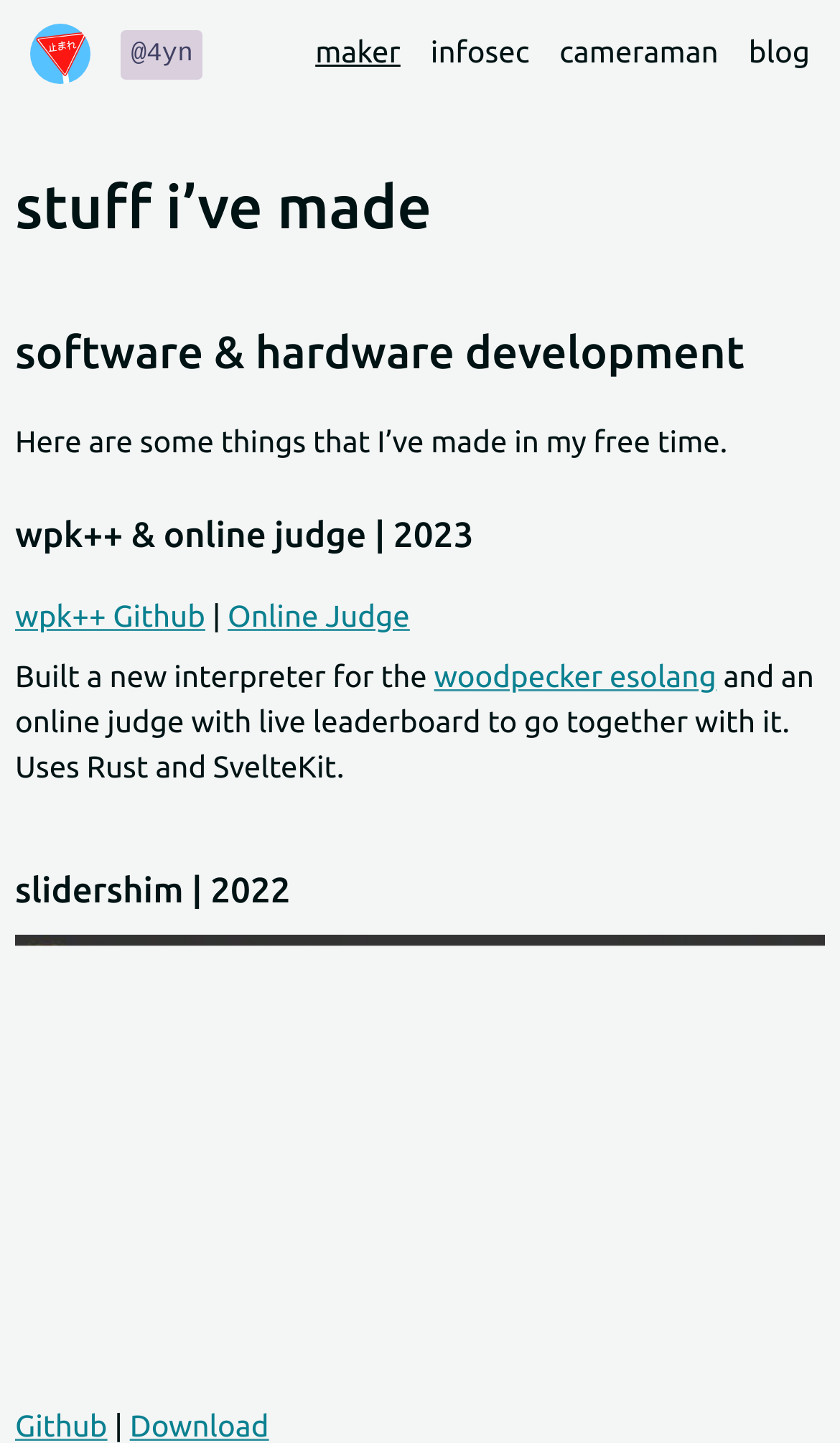What programming languages are used in the projects?
Using the image as a reference, give a one-word or short phrase answer.

Rust